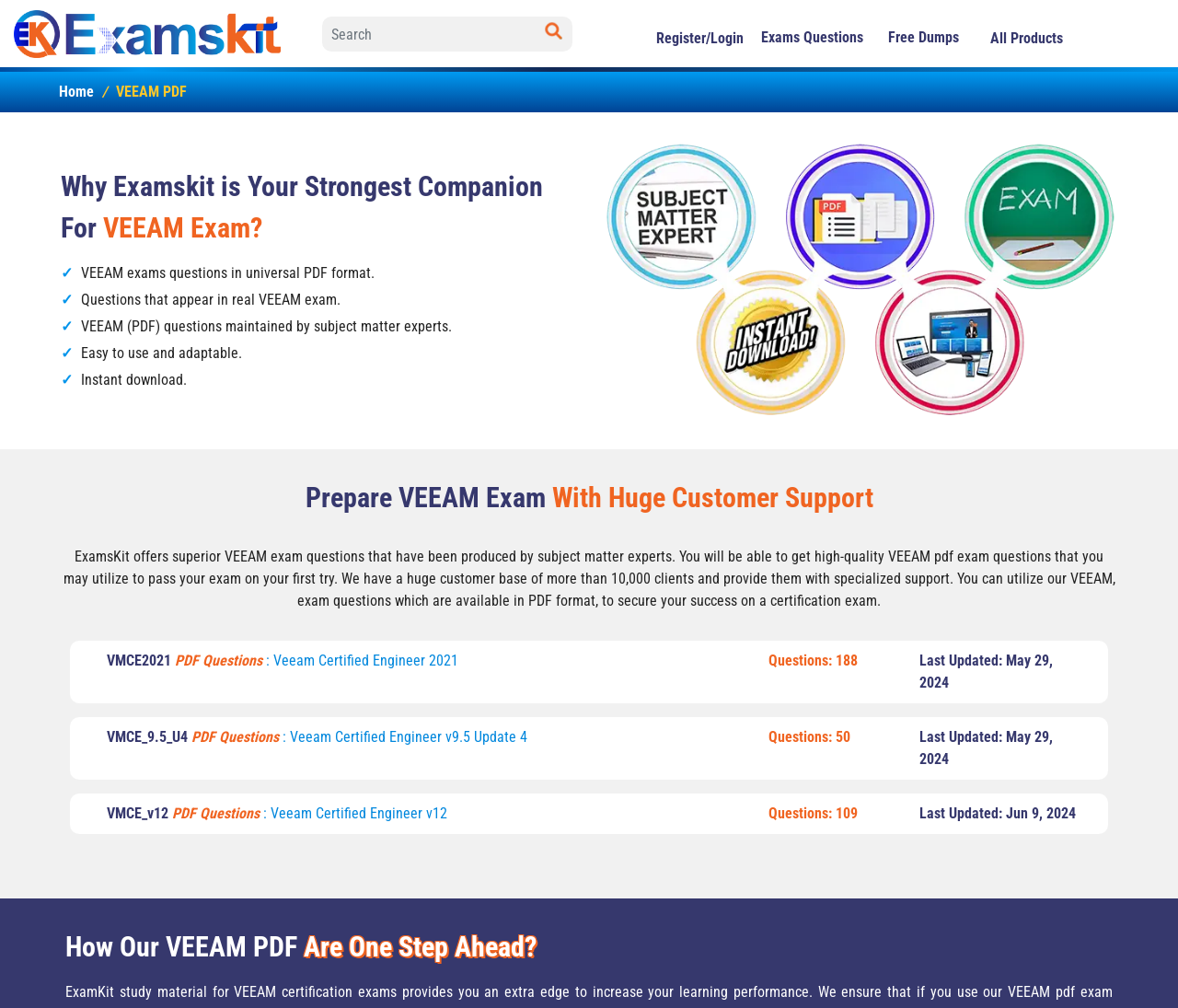Locate the bounding box coordinates of the element to click to perform the following action: 'Read the article titled FINN for FAMILY'. The coordinates should be given as four float values between 0 and 1, in the form of [left, top, right, bottom].

None